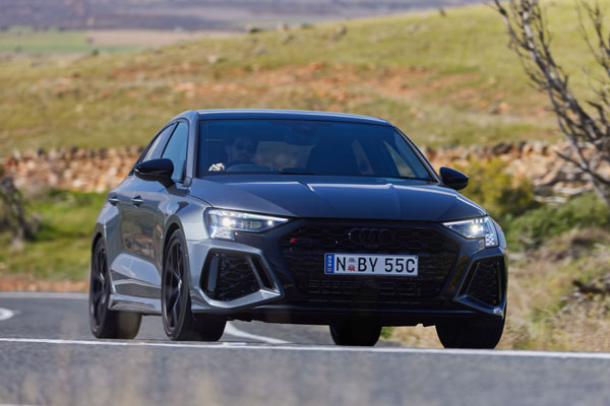Provide an in-depth description of the image.

The image showcases the striking 2022 Audi RS 3 35TFSI Sedan in a dynamic setting, captured as it navigates a winding road. The vehicle's sleek black exterior highlights its sporty design, featuring aggressive front fascia elements, sharp lines, and a bold stance that emphasizes performance. Set against a backdrop of rolling hills and a clear sky, the scene conveys a sense of freedom and power, aligning perfectly with Audi's reputation for building high-performance vehicles. This particular model combines luxury with practical performance, showcasing the RS lineage that Audi enthusiasts admire.